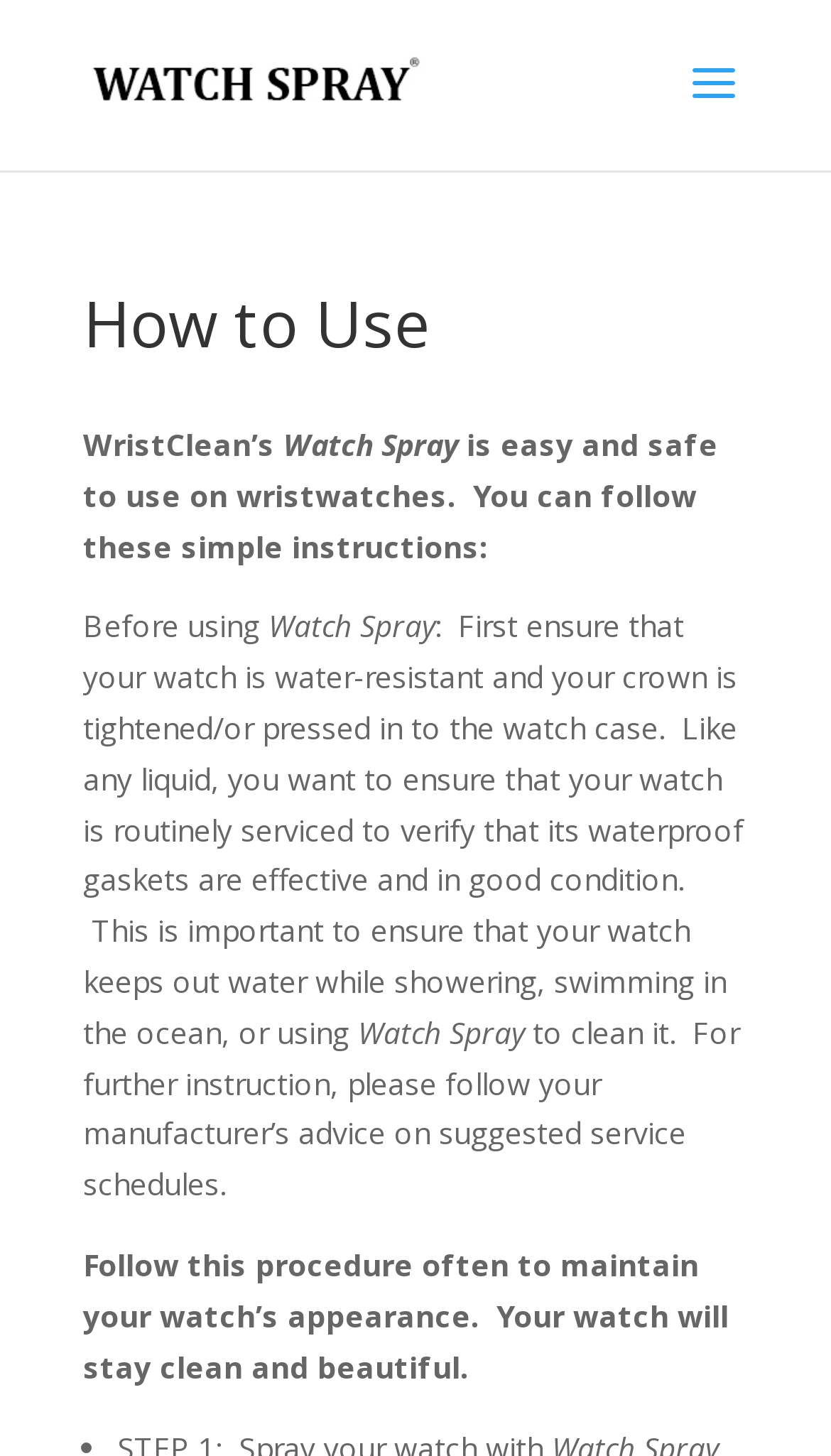Generate a comprehensive description of the webpage content.

The webpage is about using Watch Spray, a product for cleaning wristwatches. At the top left, there is a link and an image, both labeled "Watch Spray". Below this, there is a search bar that spans across the top of the page. 

The main content of the page is divided into sections, with a heading "How to Use" located at the top. The first section explains that Watch Spray is easy and safe to use on wristwatches, and provides simple instructions to follow. 

The instructions are presented in a series of paragraphs, with the first paragraph explaining the importance of ensuring the watch is water-resistant and the crown is tightened before using Watch Spray. The second paragraph provides more detailed information on how to use the product, including the need to follow the manufacturer's service schedule. 

Throughout the instructions, the text is interspersed with mentions of "Watch Spray", emphasizing the product's role in cleaning the watch. The final paragraph encourages users to follow the procedure regularly to maintain their watch's appearance.